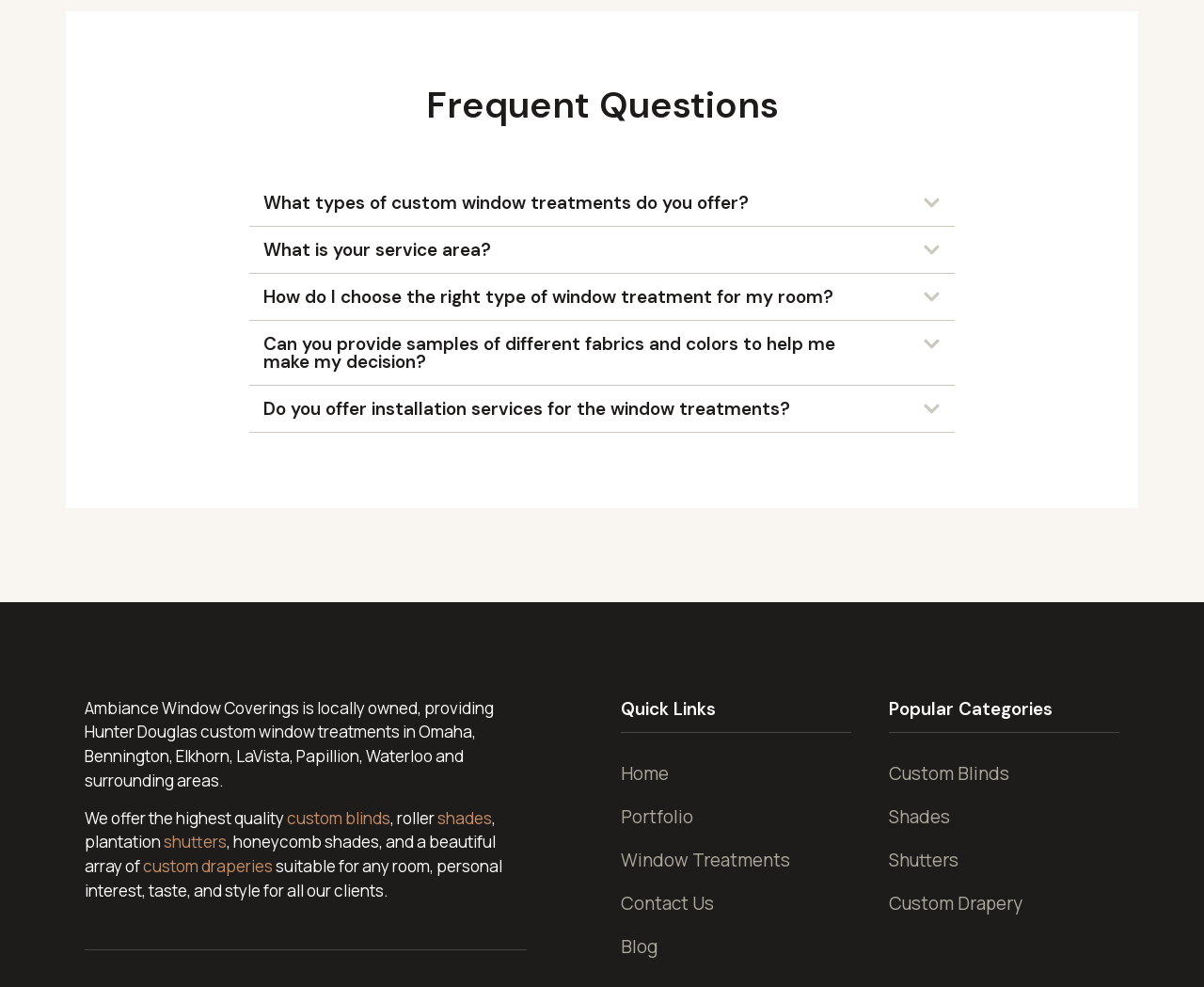Can you identify the bounding box coordinates of the clickable region needed to carry out this instruction: 'Check the 'Contact Us' page'? The coordinates should be four float numbers within the range of 0 to 1, stated as [left, top, right, bottom].

[0.516, 0.893, 0.707, 0.937]